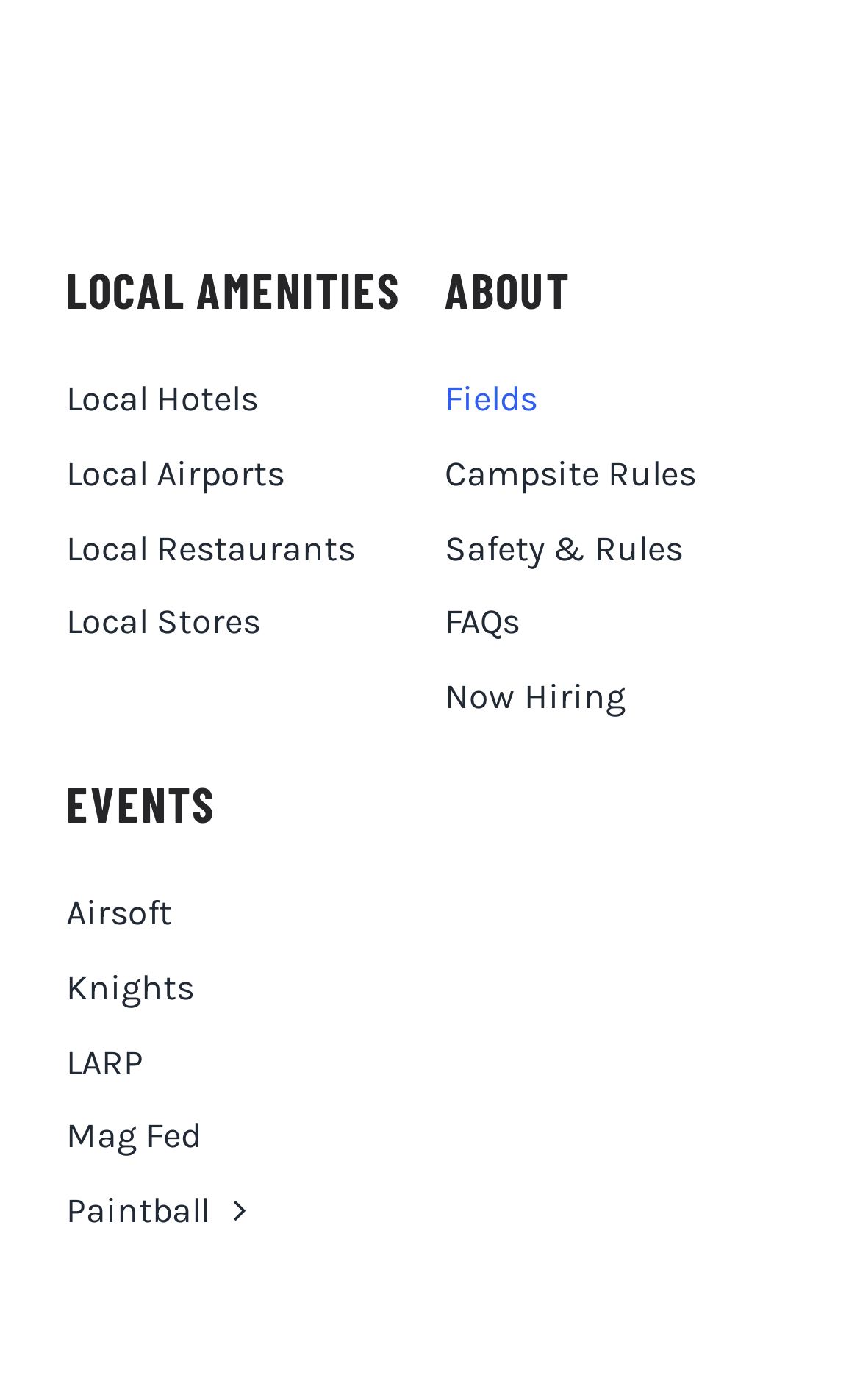For the given element description Knights, determine the bounding box coordinates of the UI element. The coordinates should follow the format (top-left x, top-left y, bottom-right x, bottom-right y) and be within the range of 0 to 1.

[0.077, 0.685, 0.483, 0.726]